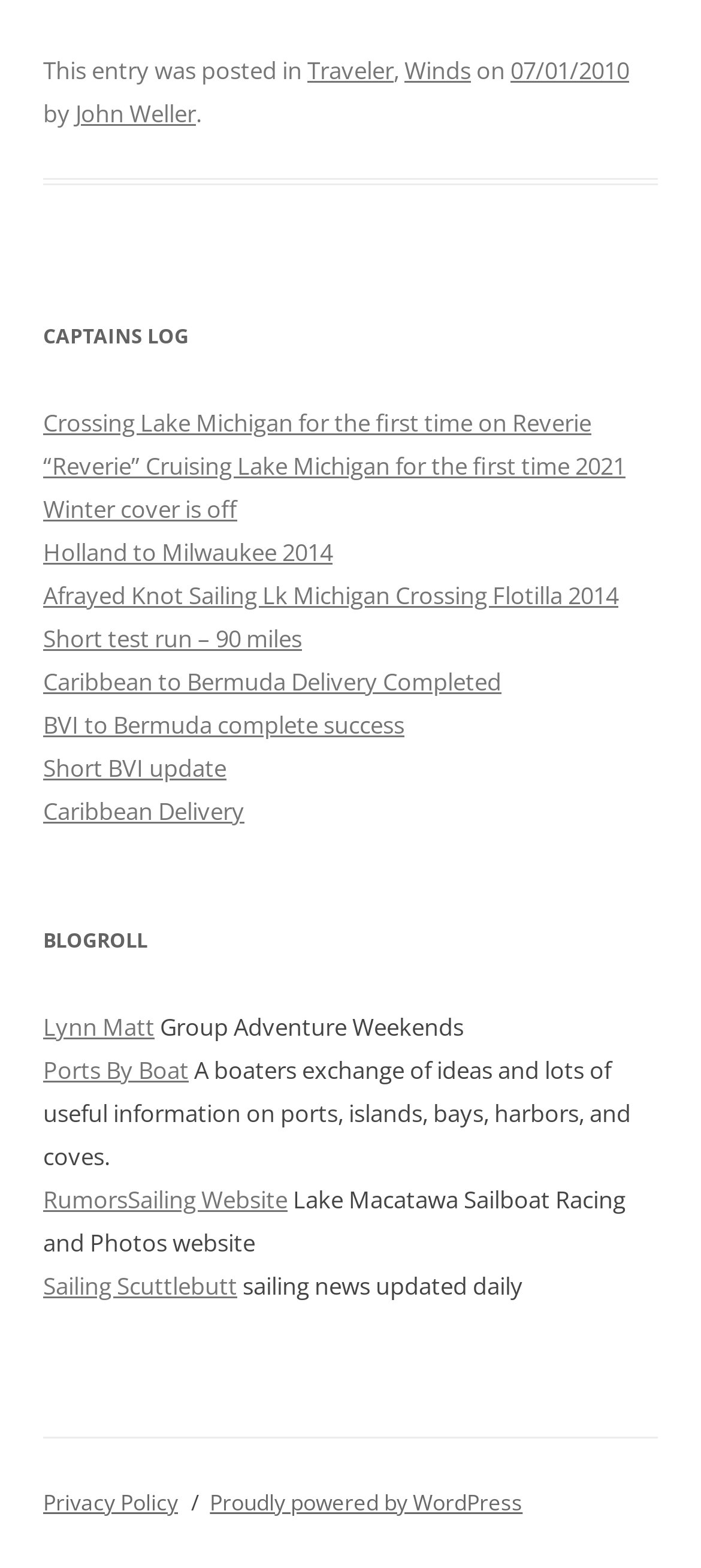Determine the bounding box for the HTML element described here: "Ports By Boat". The coordinates should be given as [left, top, right, bottom] with each number being a float between 0 and 1.

[0.062, 0.672, 0.269, 0.693]